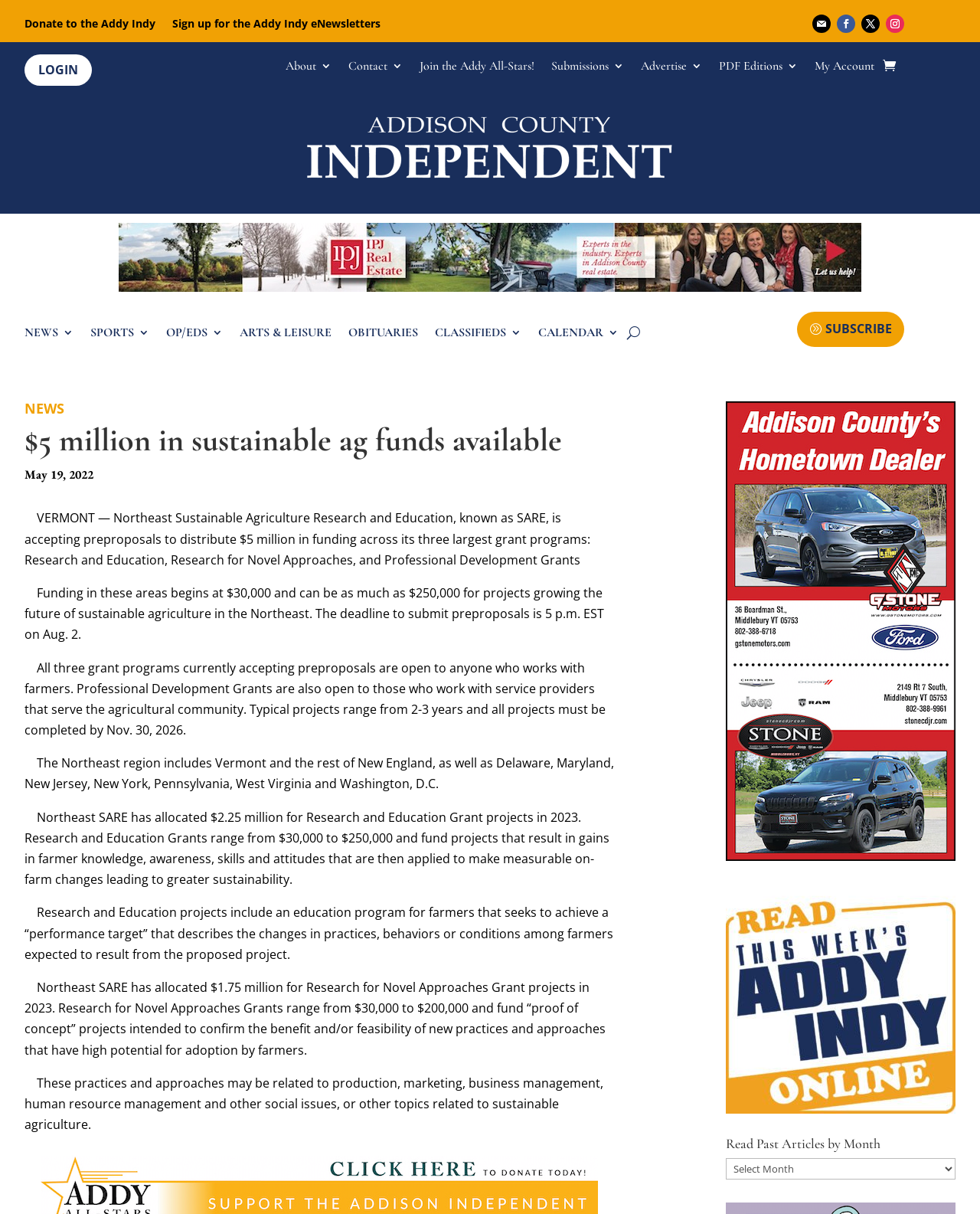What is the amount of funding available for sustainable agriculture?
Please give a well-detailed answer to the question.

The webpage mentions that Northeast Sustainable Agriculture Research and Education, known as SARE, is accepting preproposals to distribute $5 million in funding across its three largest grant programs.